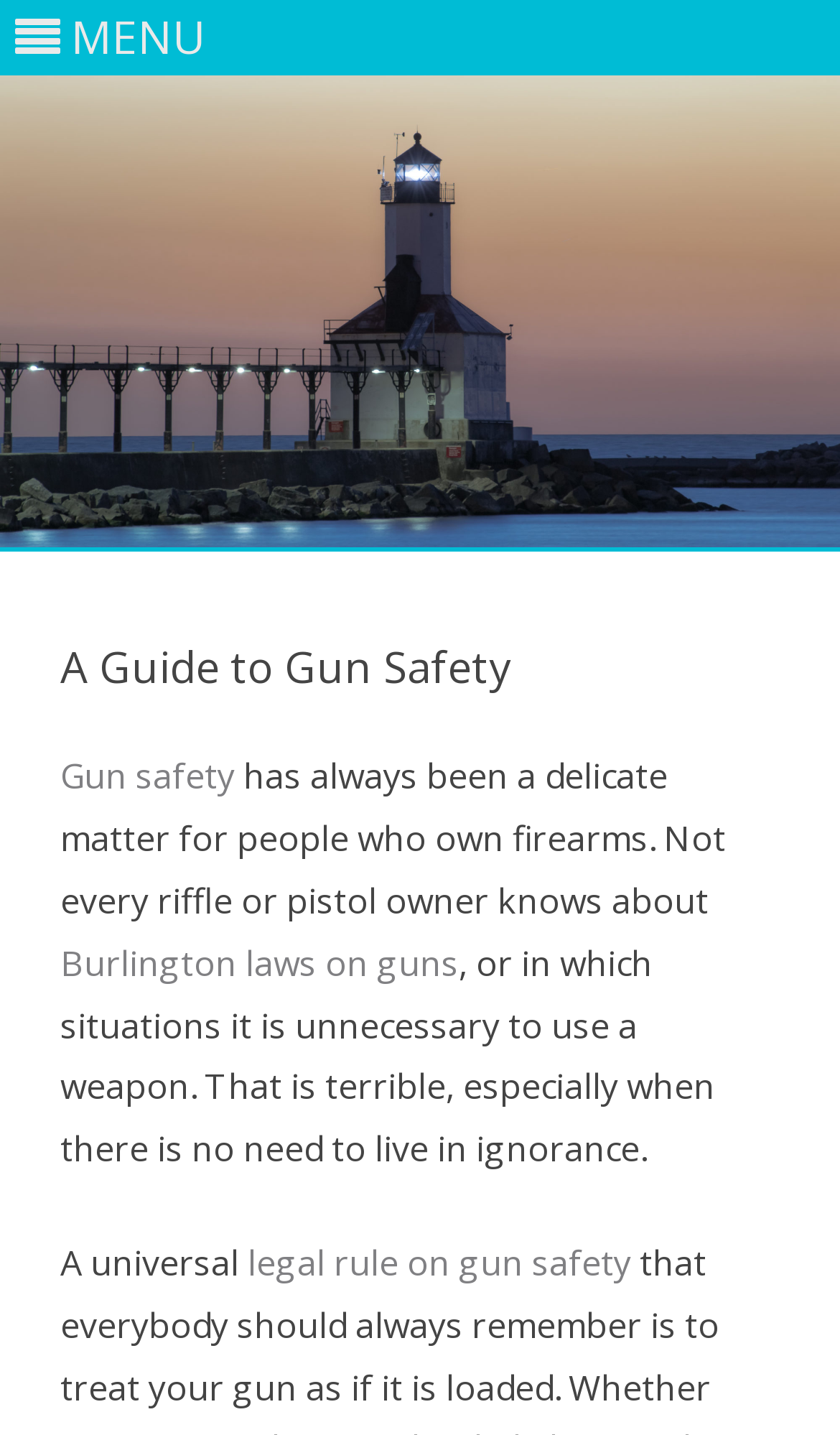Given the description of a UI element: "legal rule on gun safety", identify the bounding box coordinates of the matching element in the webpage screenshot.

[0.295, 0.863, 0.751, 0.896]